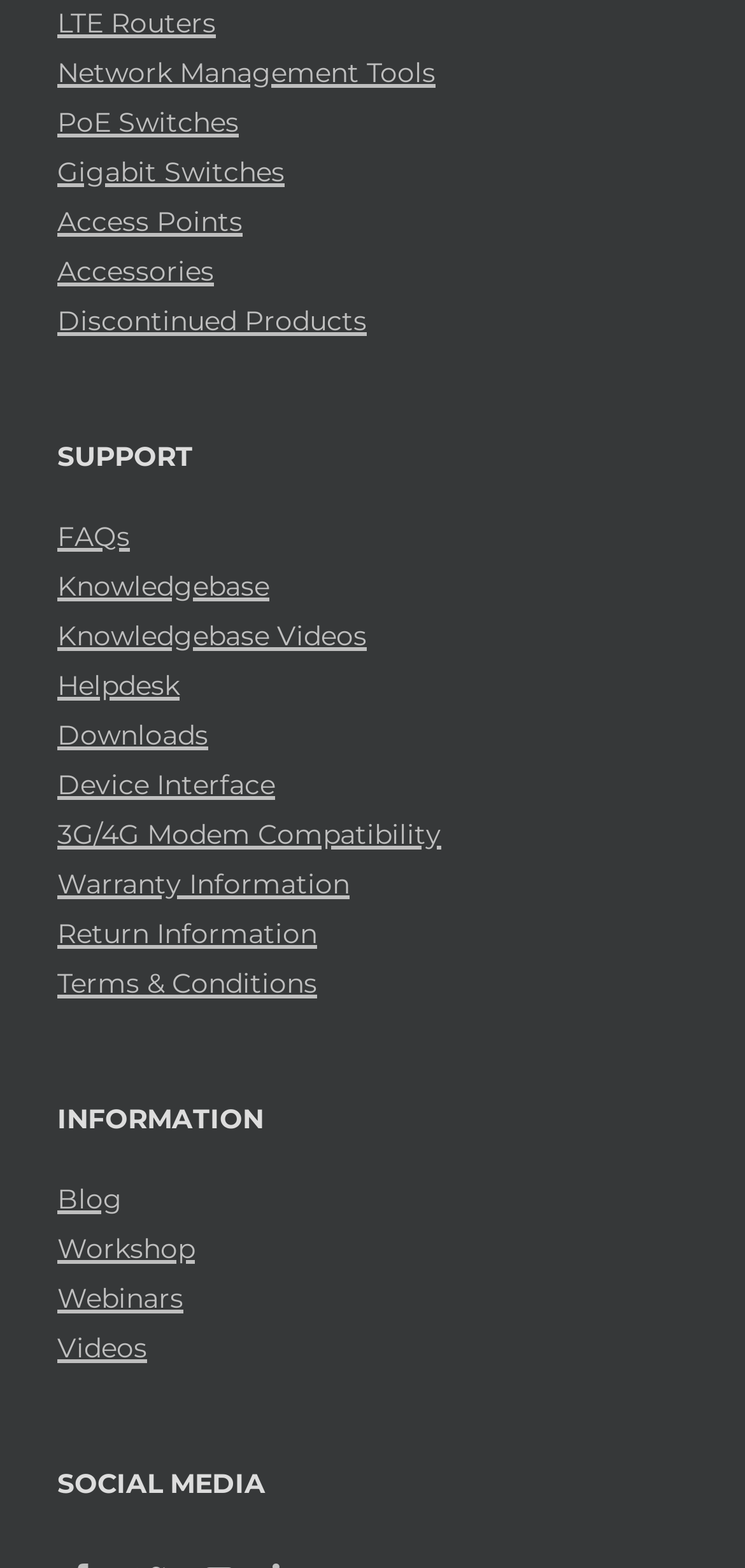How many categories are under SUPPORT?
Refer to the image and respond with a one-word or short-phrase answer.

9